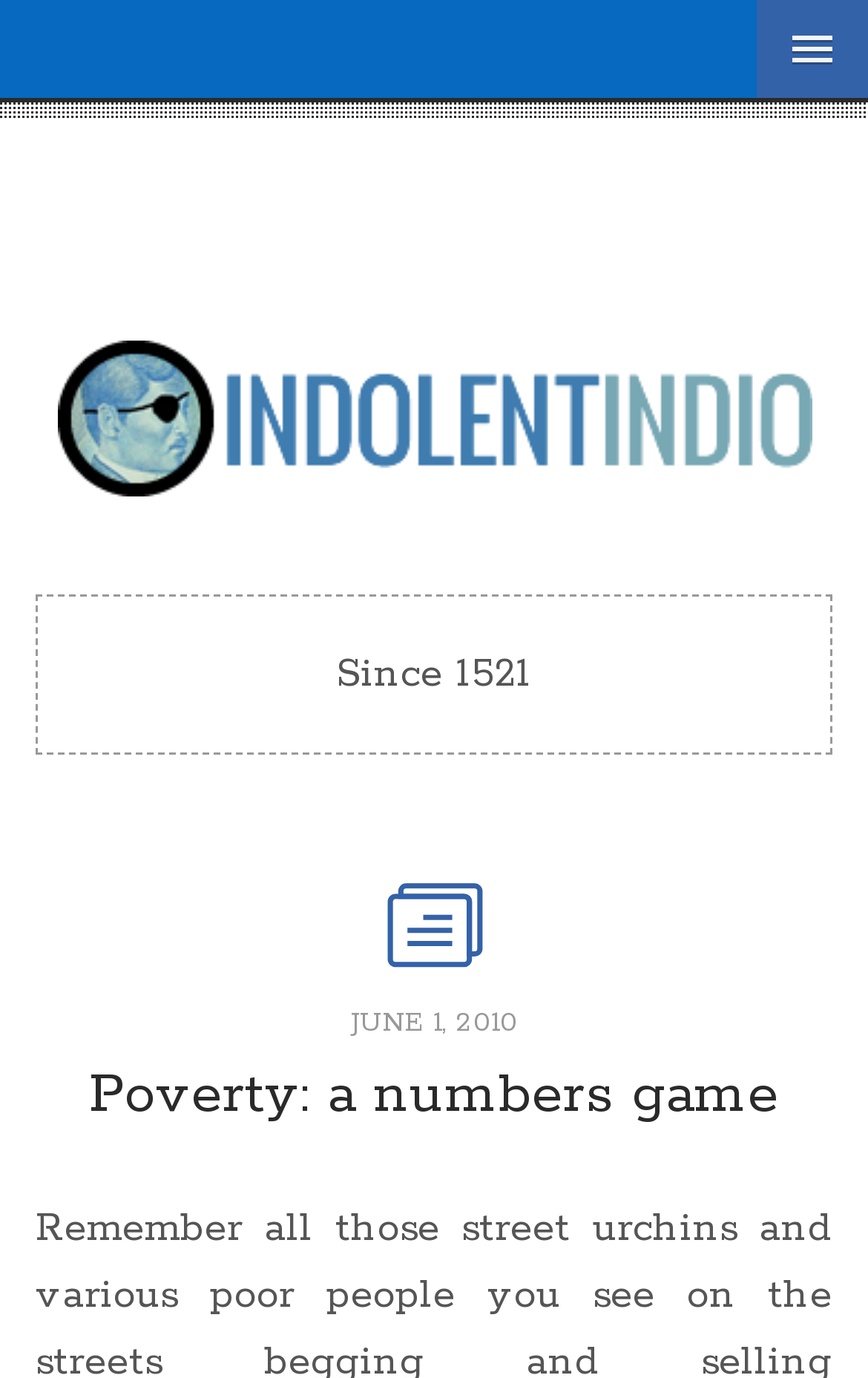Describe all the visual and textual components of the webpage comprehensively.

The webpage appears to be a blog post titled "Poverty: a numbers game" on a website called "Indolent Indio". At the top right corner, there is a menu link. The website's logo, also titled "Indolent Indio", is located at the top left corner, accompanied by a link to the website's homepage. 

Below the logo, there is a heading that reads "Since 1521". Underneath this heading, there is a section that displays the date "JUNE 1, 2010". The main title of the blog post, "Poverty: a numbers game", is situated below the date. This title is also a link.

The content of the blog post is not explicitly described in the accessibility tree, but based on the meta description, it seems to be related to poverty and street urchins. There are no other UI elements or images mentioned in the accessibility tree apart from the website's logo.